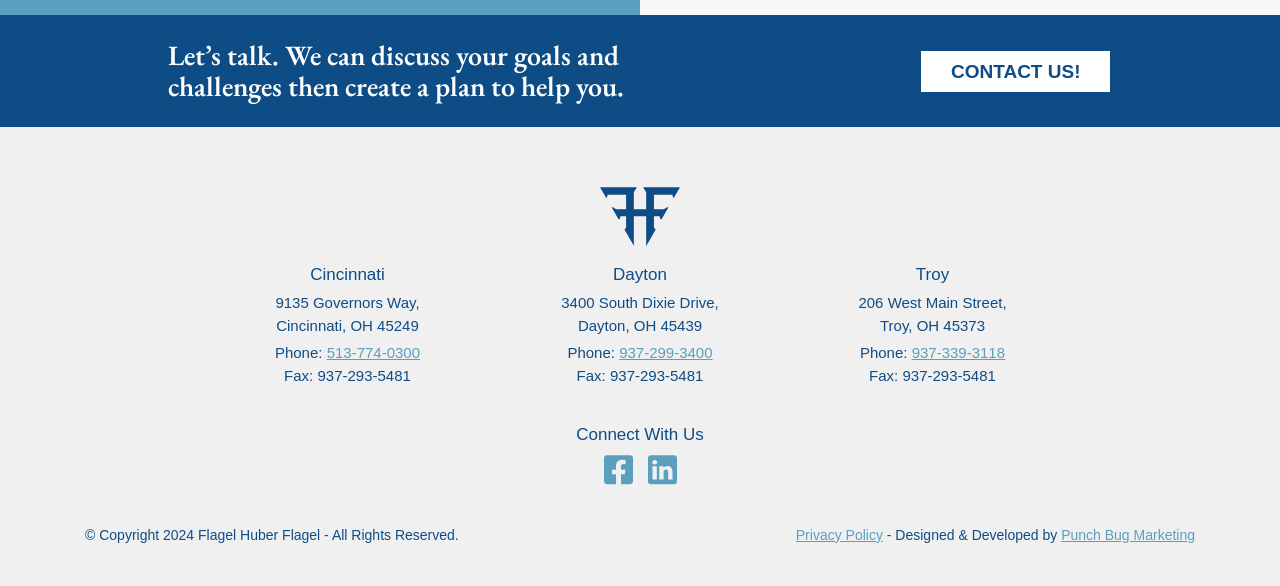Analyze the image and give a detailed response to the question:
What social media platforms can you connect with the company on?

The company can be connected with on Facebook and Instagram, as indicated by the 'Connect With Us' section at the bottom of the webpage with links to the respective social media platforms.